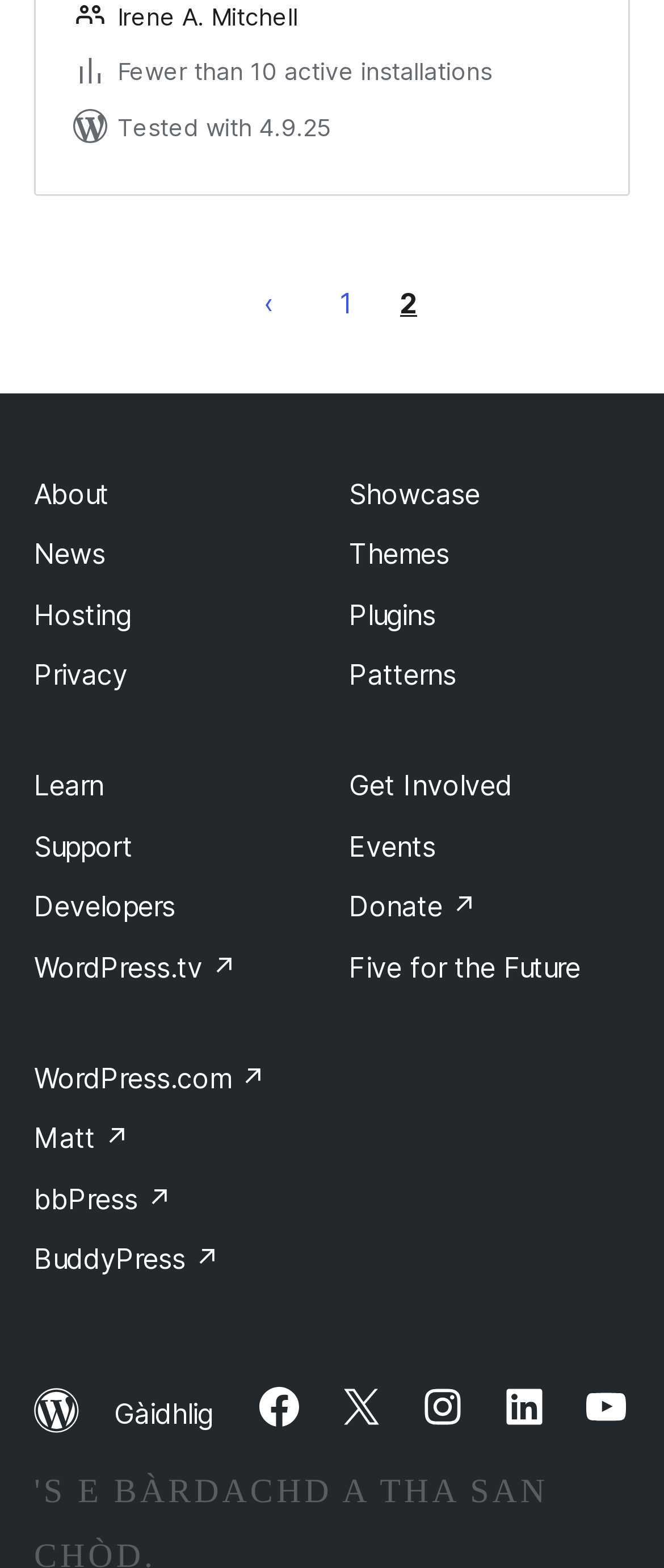What is the link 'WordPress.org' pointing to?
Provide an in-depth and detailed answer to the question.

The link 'WordPress.org' is present on the webpage, and it is likely pointing to the official WordPress.org website.